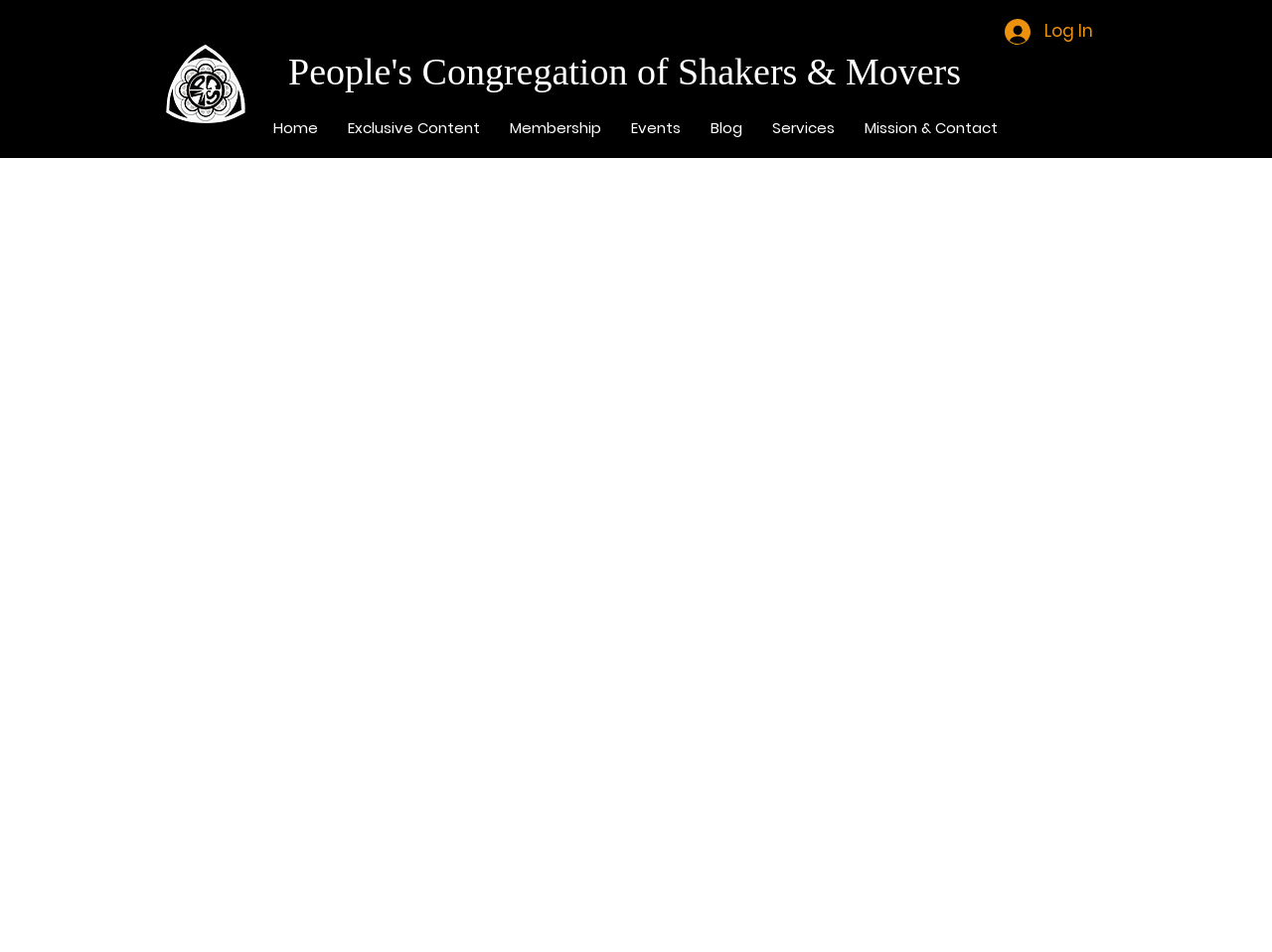Provide a brief response to the question using a single word or phrase: 
What is the position of the 'Log In' button?

Top right